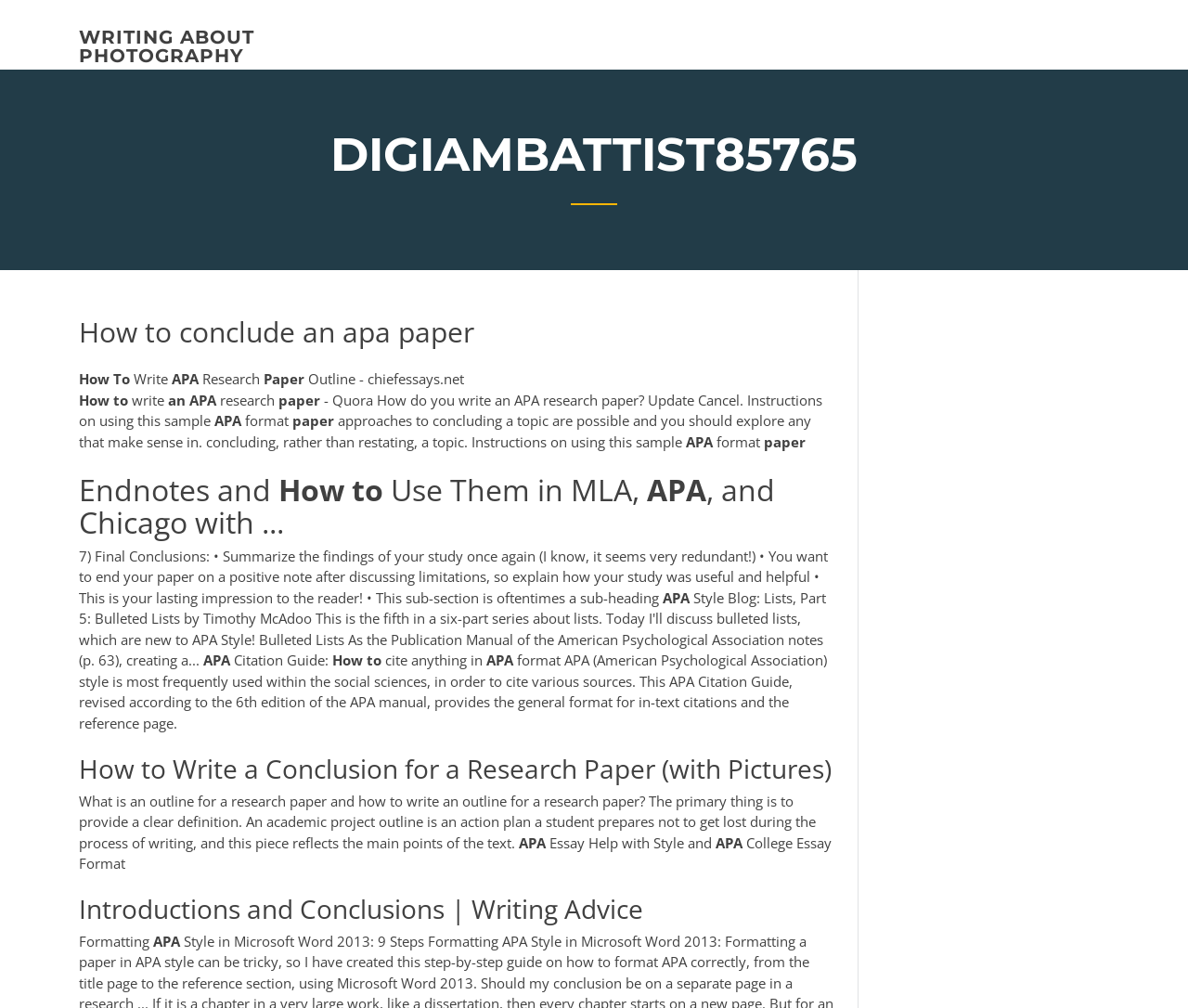Respond to the following question using a concise word or phrase: 
What is the topic of the webpage?

APA paper conclusion